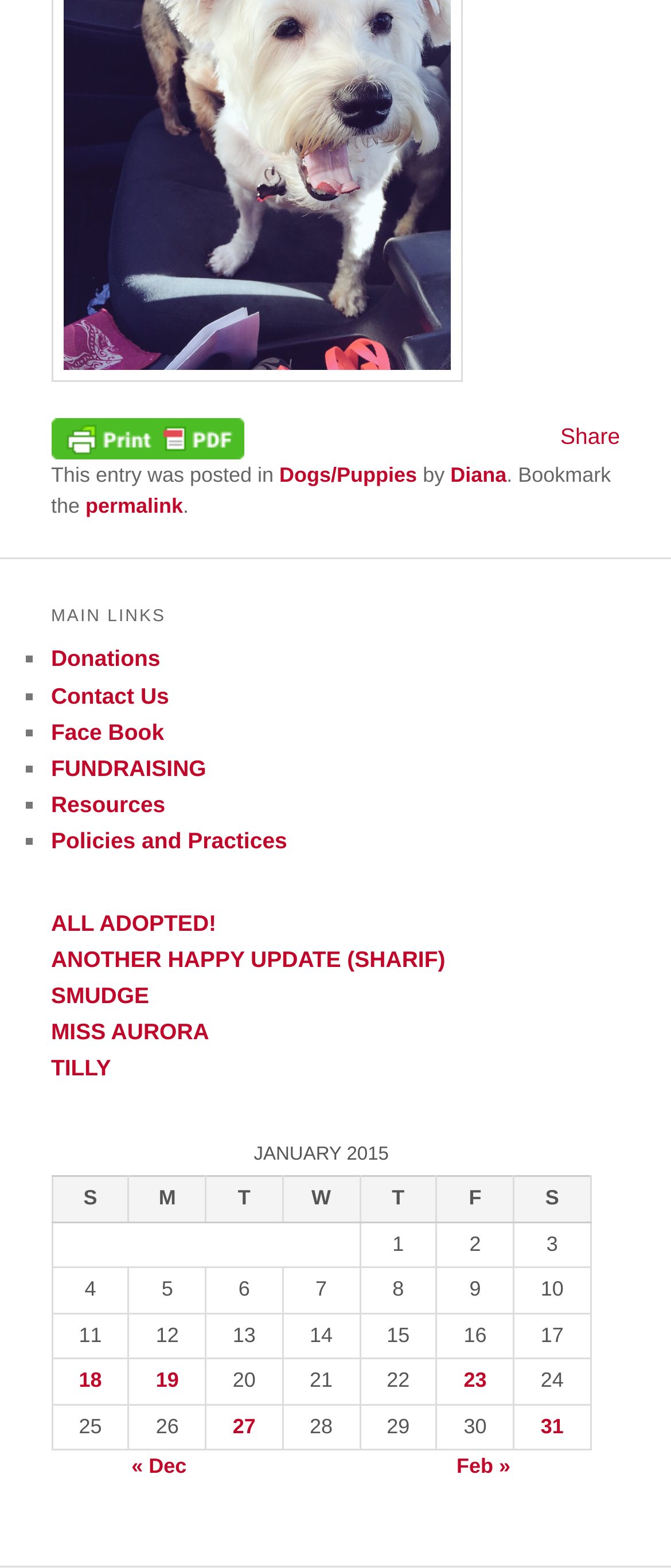Find the bounding box coordinates of the element's region that should be clicked in order to follow the given instruction: "Click on 'Dogs/Puppies'". The coordinates should consist of four float numbers between 0 and 1, i.e., [left, top, right, bottom].

[0.416, 0.295, 0.621, 0.311]